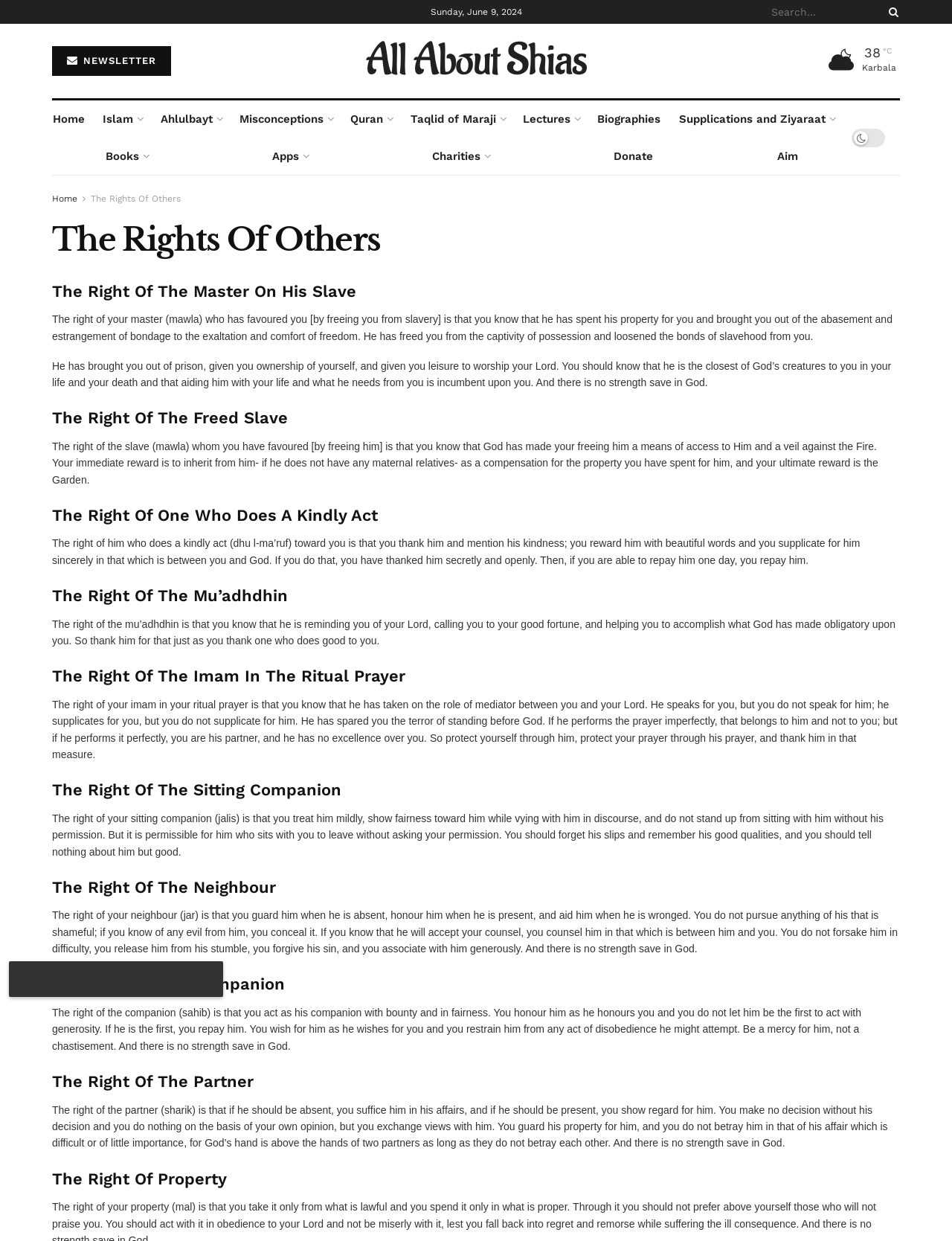Determine the bounding box coordinates of the clickable area required to perform the following instruction: "Go to Home page". The coordinates should be represented as four float numbers between 0 and 1: [left, top, right, bottom].

[0.055, 0.081, 0.09, 0.111]